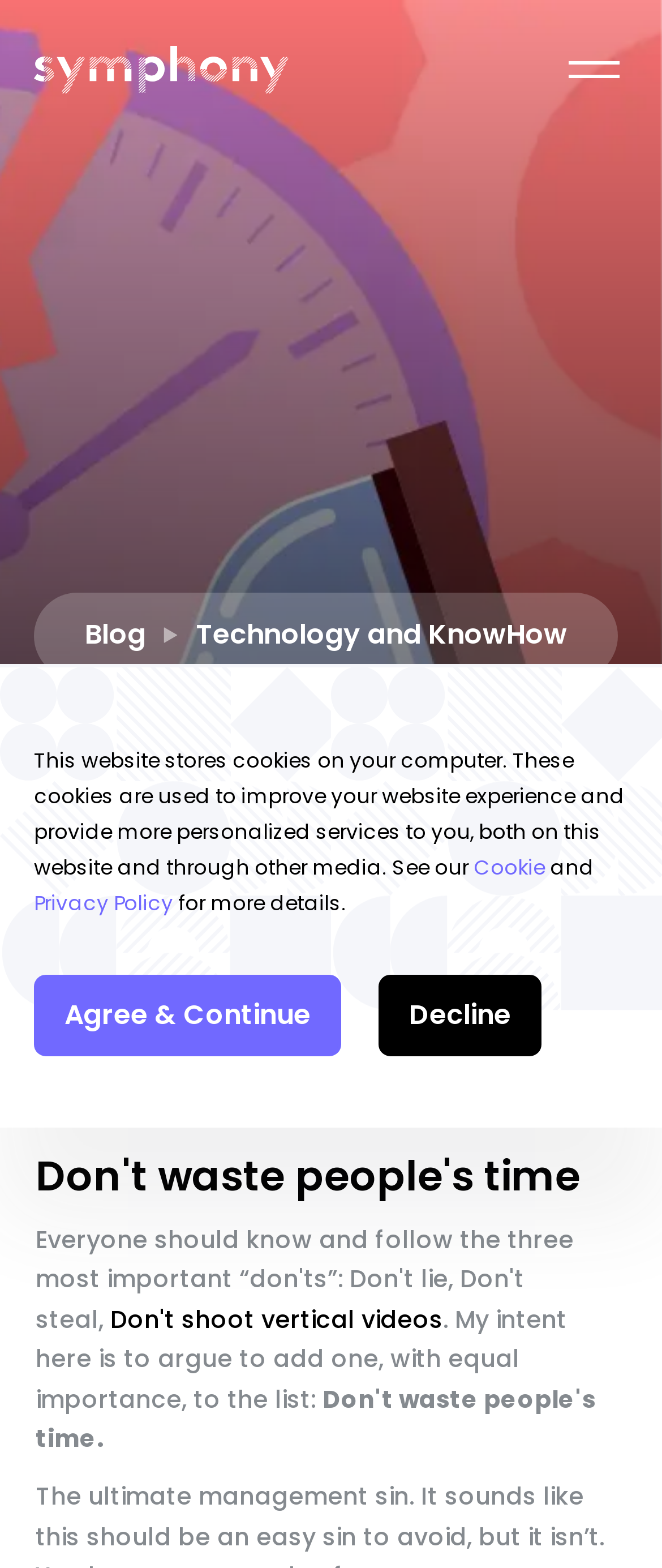Determine the bounding box coordinates for the element that should be clicked to follow this instruction: "Read the article about Don't waste people's time". The coordinates should be given as four float numbers between 0 and 1, in the format [left, top, right, bottom].

[0.054, 0.734, 0.946, 0.768]